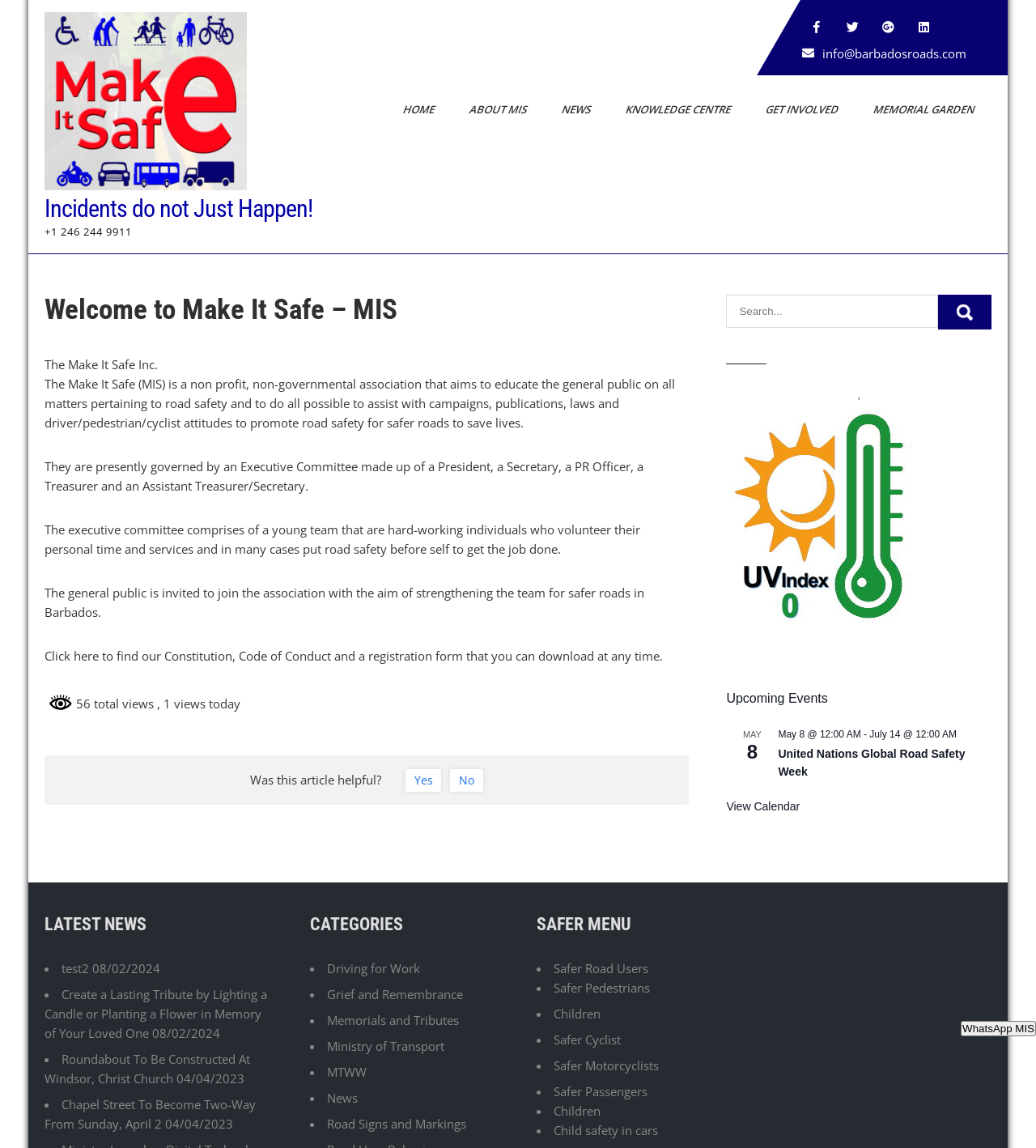What is the name of the non-profit organization?
Identify the answer in the screenshot and reply with a single word or phrase.

Make It Safe Inc.